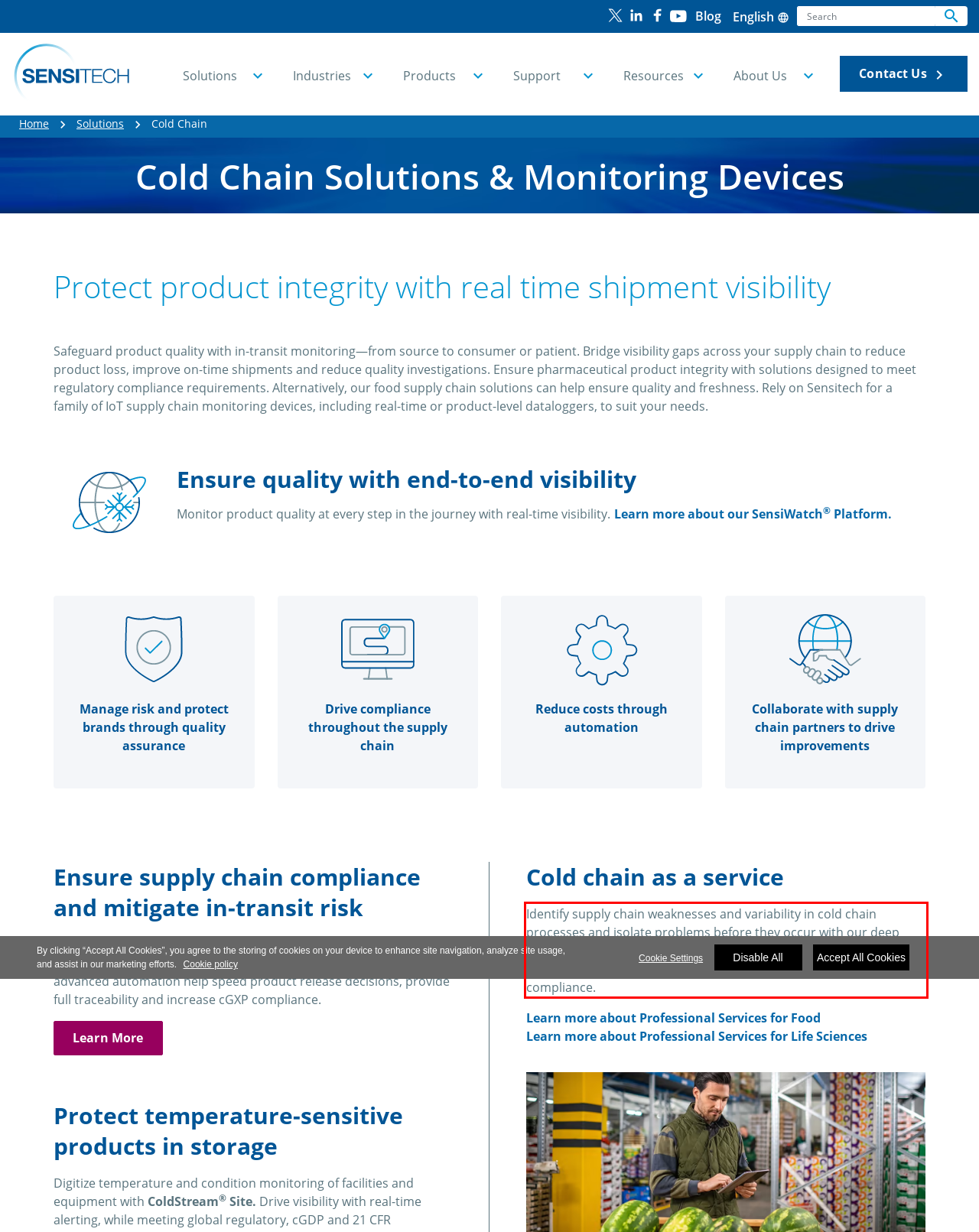With the given screenshot of a webpage, locate the red rectangle bounding box and extract the text content using OCR.

Identify supply chain weaknesses and variability in cold chain processes and isolate problems before they occur with our deep Professional Services expertise. Reduce costs, uncover root causes and identify how to improve supply chain processes, quality and compliance.